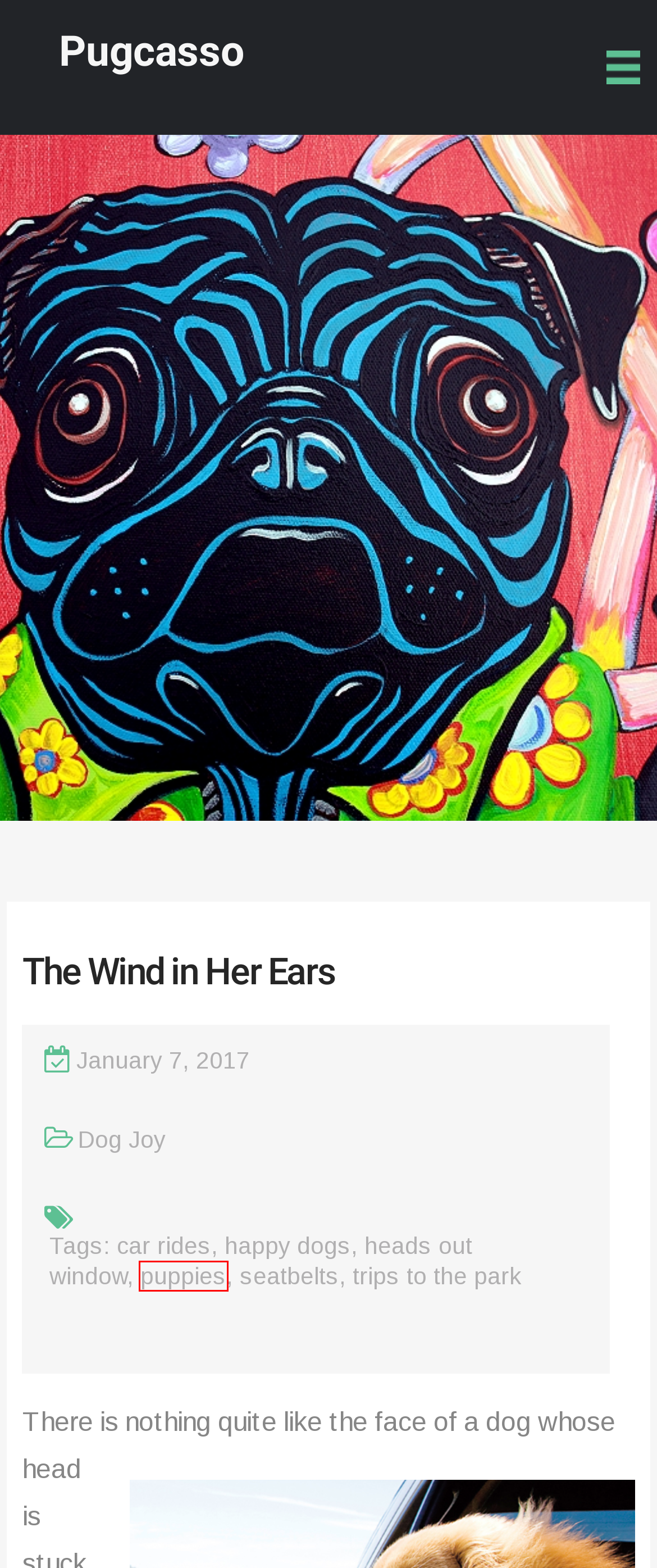Review the screenshot of a webpage containing a red bounding box around an element. Select the description that best matches the new webpage after clicking the highlighted element. The options are:
A. car rides – Pugcasso
B. puppies – Pugcasso
C. seatbelts – Pugcasso
D. The Wind in Her Ears – Pugcasso
E. Angela Alexander – Pugcasso
F. Dog Joy – Pugcasso
G. trips to the park – Pugcasso
H. happy dogs – Pugcasso

B